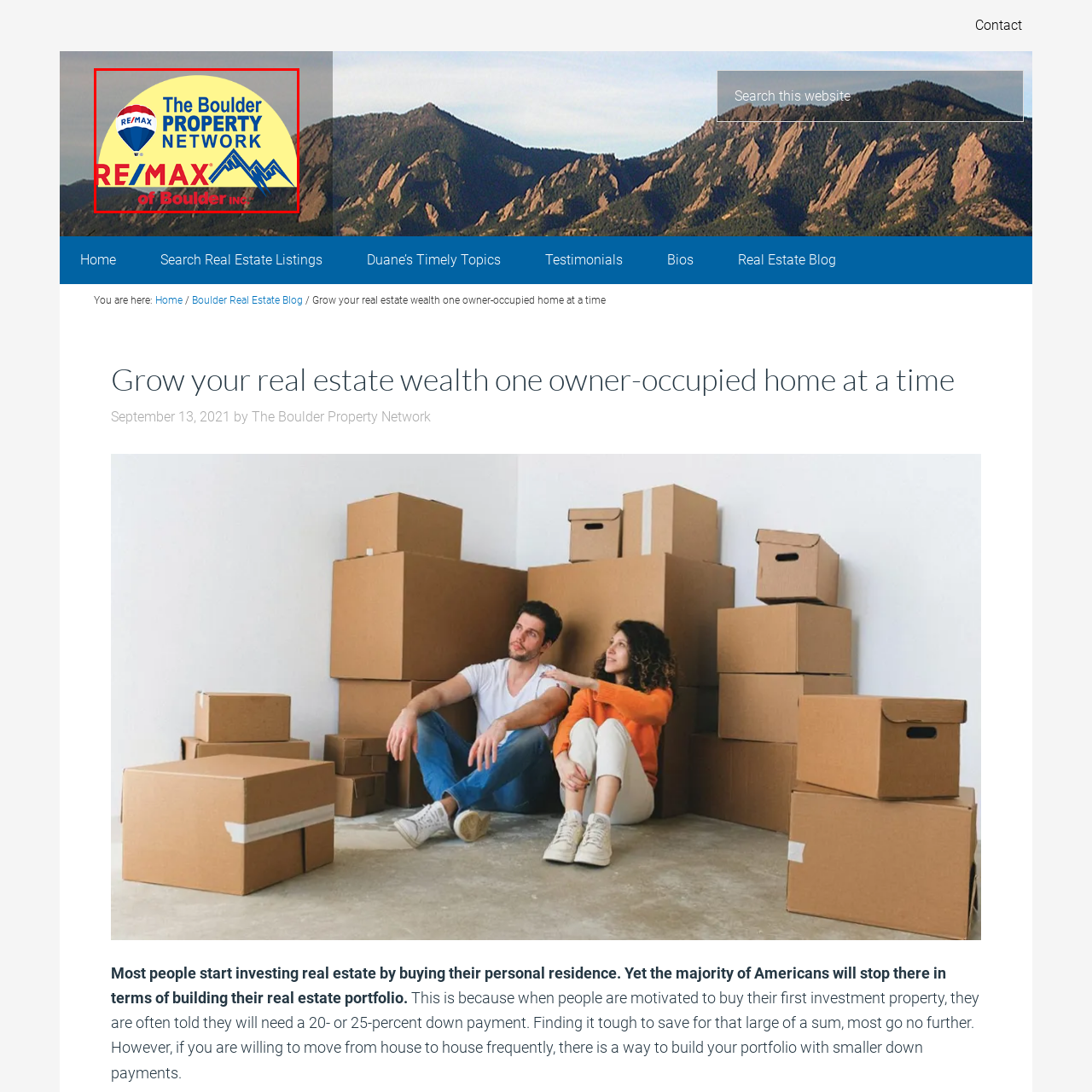Provide a comprehensive description of the content within the red-highlighted area of the image.

The image prominently displays the logo of "The Boulder Property Network," featuring a colorful design that includes a hot air balloon and mountain imagery. The logo incorporates the "RE/MAX" branding, highlighting their affiliation with the real estate company. Above the text, the balloon symbolizes exploration and opportunity, while bold typography emphasizes the network's commitment to connecting buyers and sellers in the Boulder area. The vibrant colors and dynamic imagery convey a sense of enthusiasm and professionalism in the real estate market. This logo represents the network as a key resource for those looking to navigate the Boulder real estate landscape.